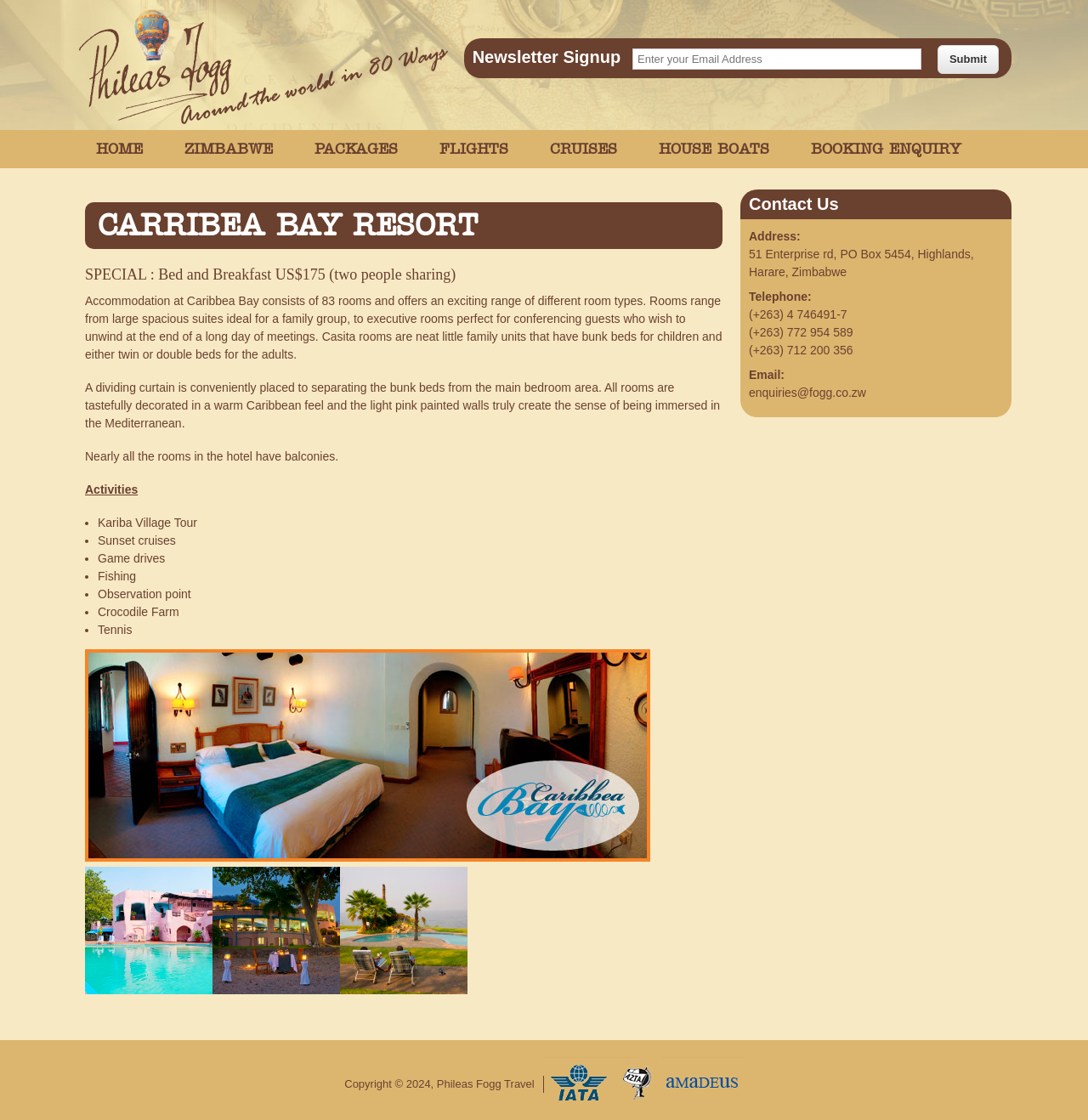Determine the bounding box coordinates of the section I need to click to execute the following instruction: "Submit your email address". Provide the coordinates as four float numbers between 0 and 1, i.e., [left, top, right, bottom].

[0.862, 0.04, 0.918, 0.066]